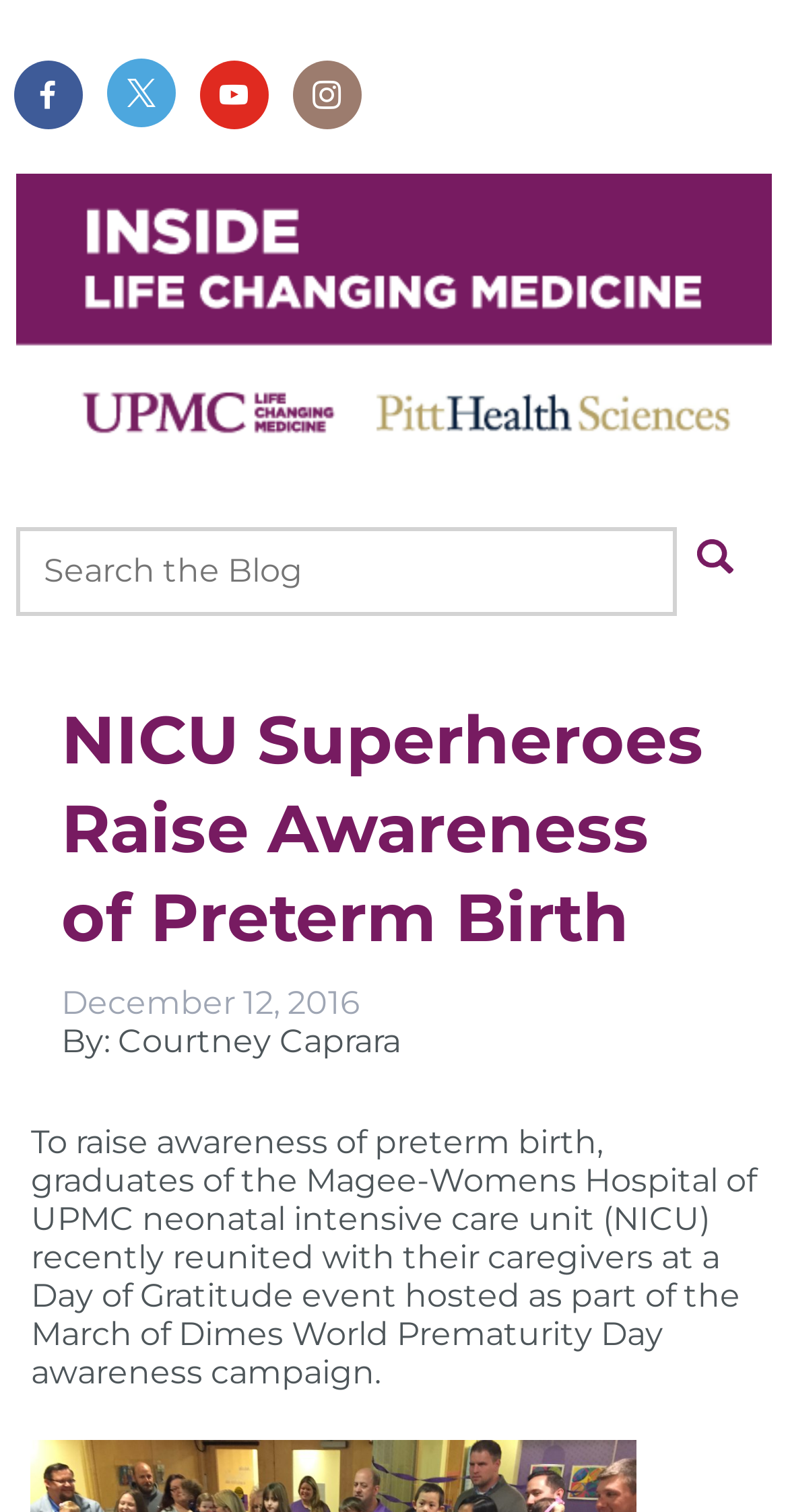Identify the webpage's primary heading and generate its text.

NICU Superheroes Raise Awareness of Preterm Birth